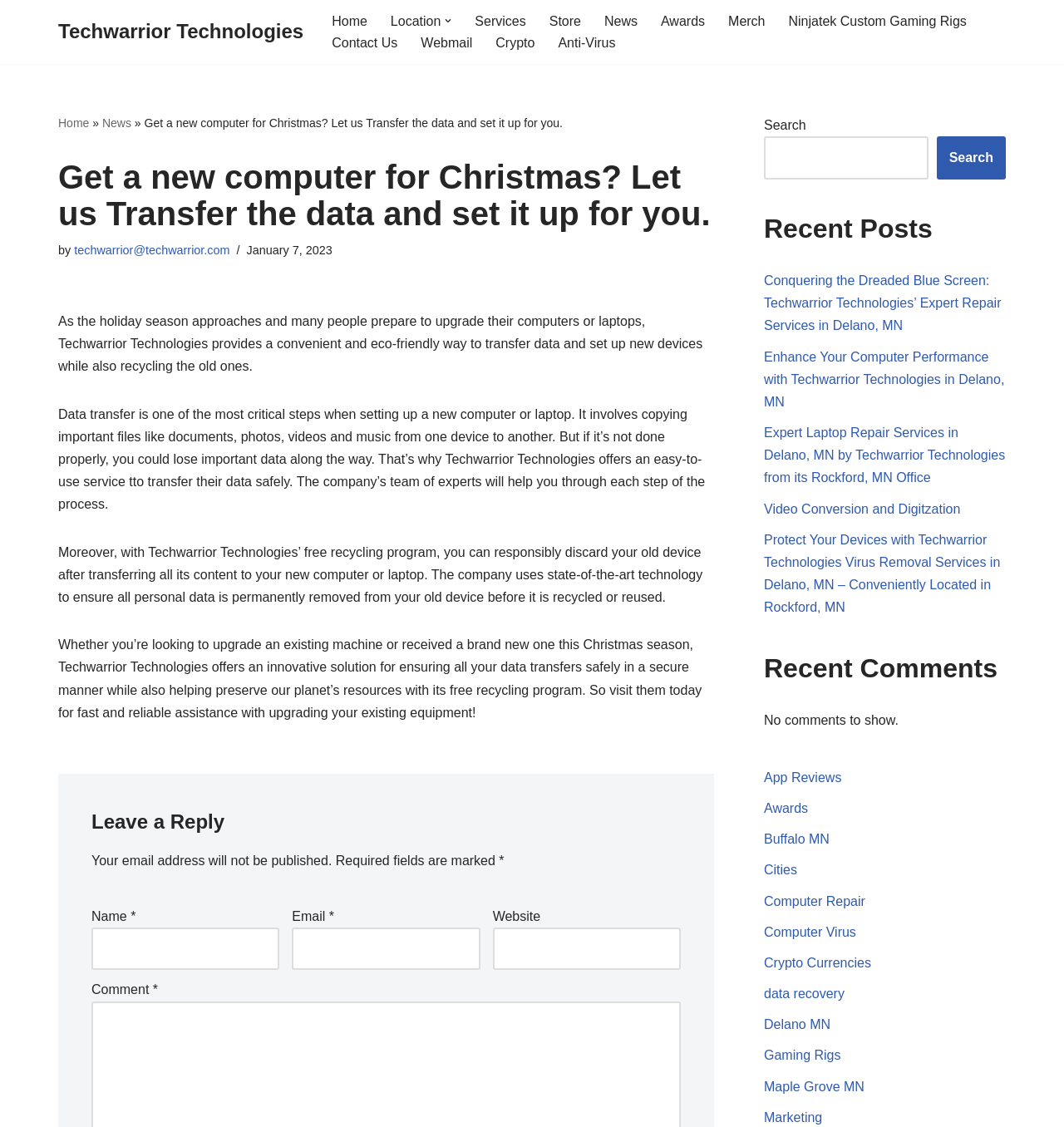Create a full and detailed caption for the entire webpage.

This webpage is about Techwarrior Technologies, a company that provides data transfer and setup services for new computers and laptops. At the top of the page, there is a navigation menu with links to various sections of the website, including Home, Location, Services, Store, News, Awards, and Merch. Below the navigation menu, there is a heading that reads "Get a new computer for Christmas? Let us Transfer the data and set it up for you." 

To the right of the heading, there is a search bar where users can search for specific topics. Below the search bar, there are links to recent posts, including articles about computer repair services, laptop repair, and virus removal. 

The main content of the page is divided into four paragraphs. The first paragraph explains the importance of data transfer when setting up a new computer or laptop and how Techwarrior Technologies can help with this process. The second paragraph describes the company's free recycling program, which allows users to responsibly discard their old devices after transferring all their content to their new computers or laptops. 

The third paragraph highlights the benefits of using Techwarrior Technologies' services, including fast and reliable data transfer and eco-friendly recycling. The fourth paragraph is a call to action, encouraging users to visit the company's website for more information. 

Below the main content, there is a section for leaving a reply, where users can enter their name, email, website, and comment. There are also links to recent comments, although it appears that there are no comments to show. Finally, there are links to various categories, including App Reviews, Awards, Cities, Computer Repair, and more.